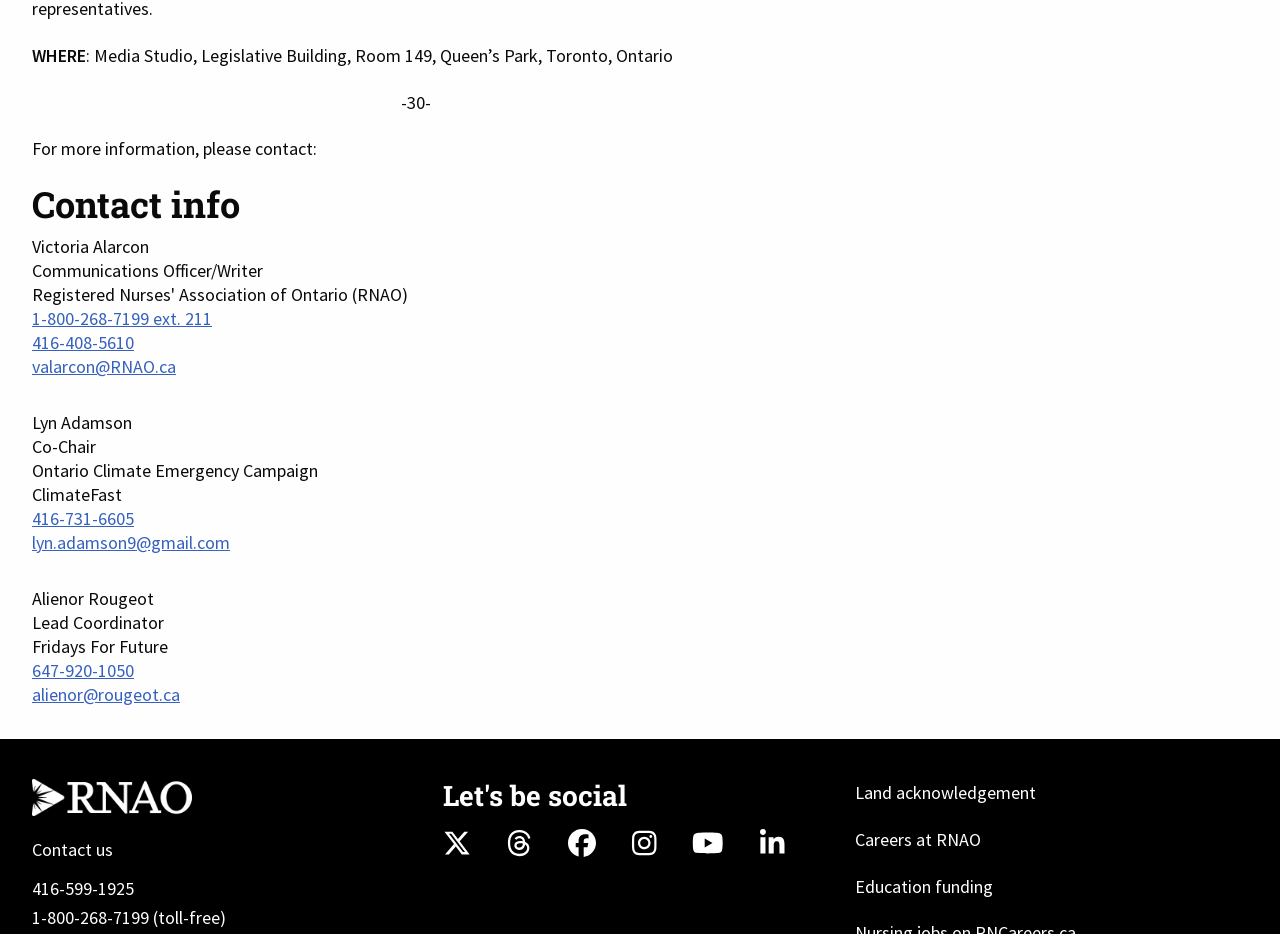Locate the bounding box coordinates of the element that should be clicked to execute the following instruction: "Get in touch with Lyn Adamson".

[0.025, 0.569, 0.18, 0.593]